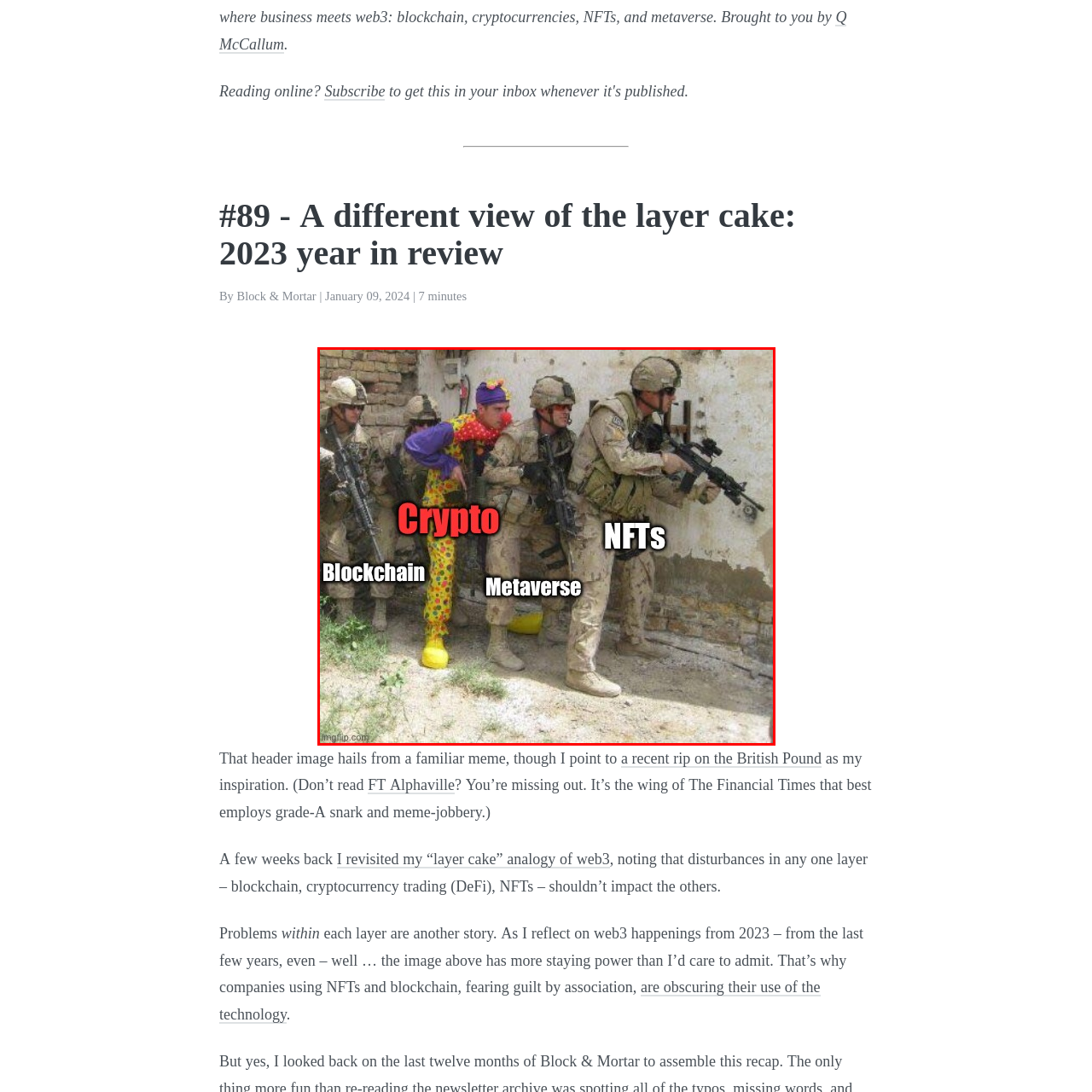Generate a comprehensive caption for the image section marked by the red box.

The image humorously contrasts serious military personnel with a clown figure, playing on the 'Army Clown' meme. Standing amidst a group of armed soldiers, the clown is playfully labeled "Crypto," while the soldiers hold labels for "NFTs," "Metaverse," and "Blockchain." This juxtaposition symbolizes the chaotic and sometimes trivial nature of discussions surrounding cryptocurrencies and digital assets, suggesting a critique of how such topics can feel out of place in serious contexts. The setting, likely inspired by military imagery, emphasizes the tension between serious and silly aspects of the modern digital landscape, especially relating to Web3 and its multifaceted components.